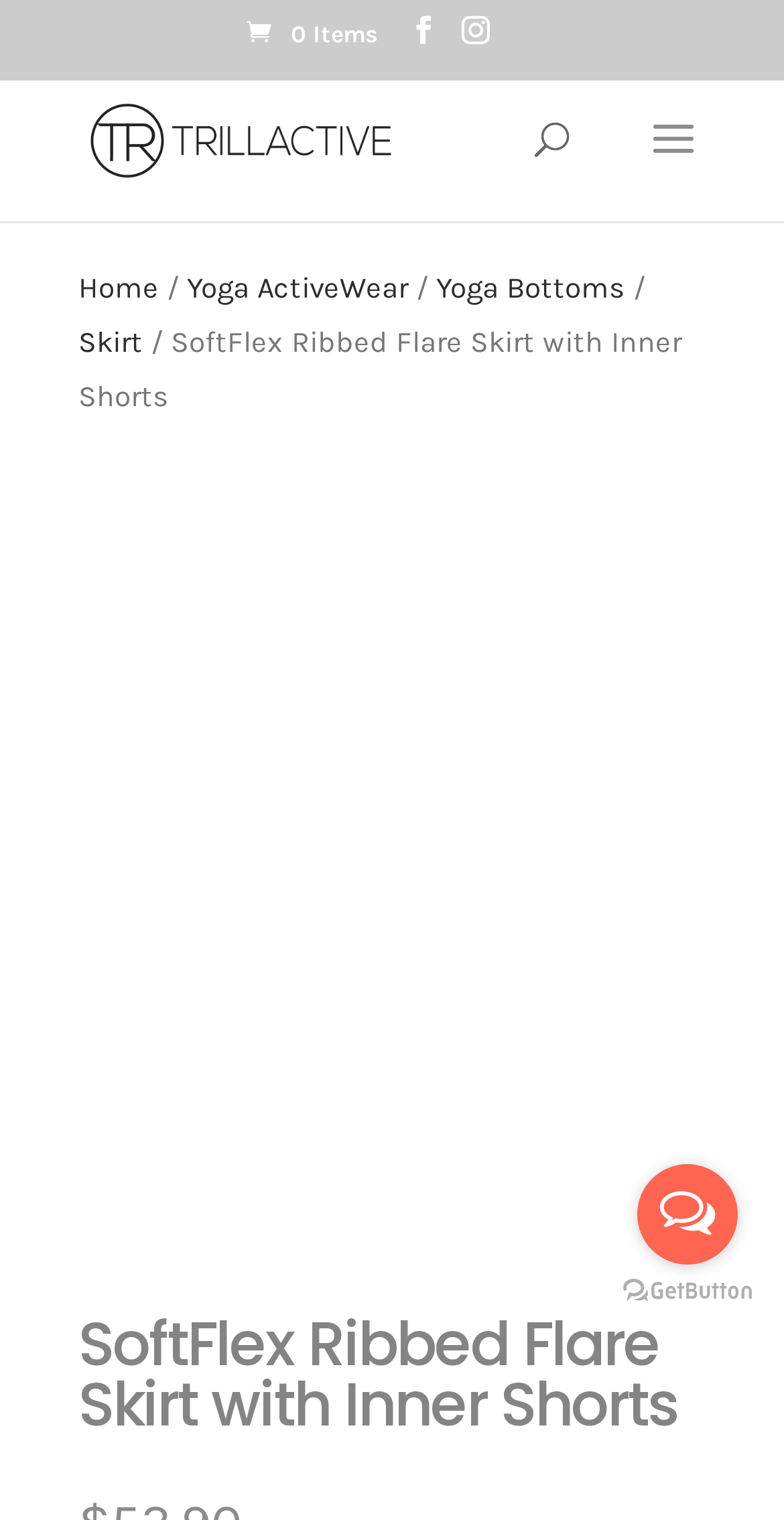How many images of the product are displayed?
Look at the screenshot and provide an in-depth answer.

Upon examining the webpage, I can see that there are multiple images of the product. Specifically, there are six images of the 'SoftFlex Ribbed Flare Skirt with Inner Shorts' product, each with a different angle or view.